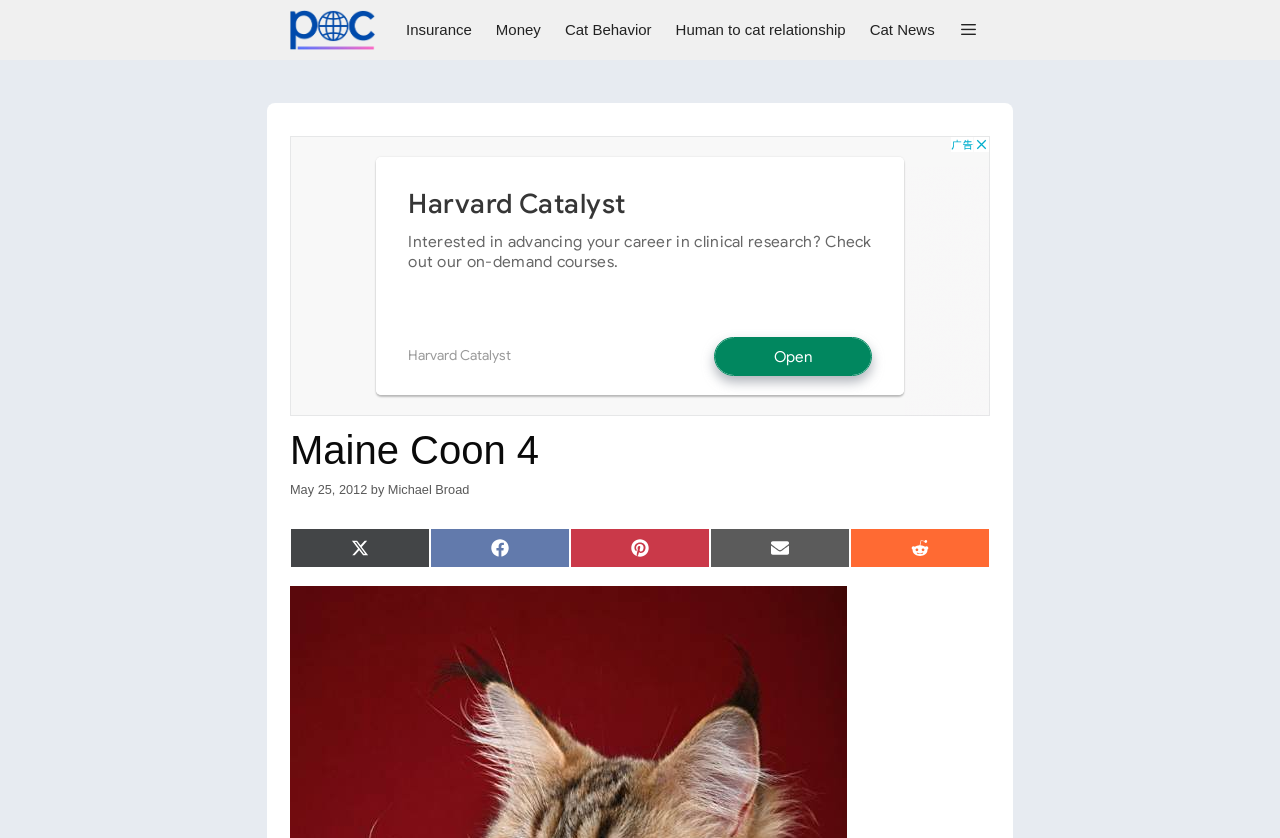Identify the bounding box coordinates of the section to be clicked to complete the task described by the following instruction: "go to Michael Broad's homepage". The coordinates should be four float numbers between 0 and 1, formatted as [left, top, right, bottom].

[0.227, 0.0, 0.301, 0.072]